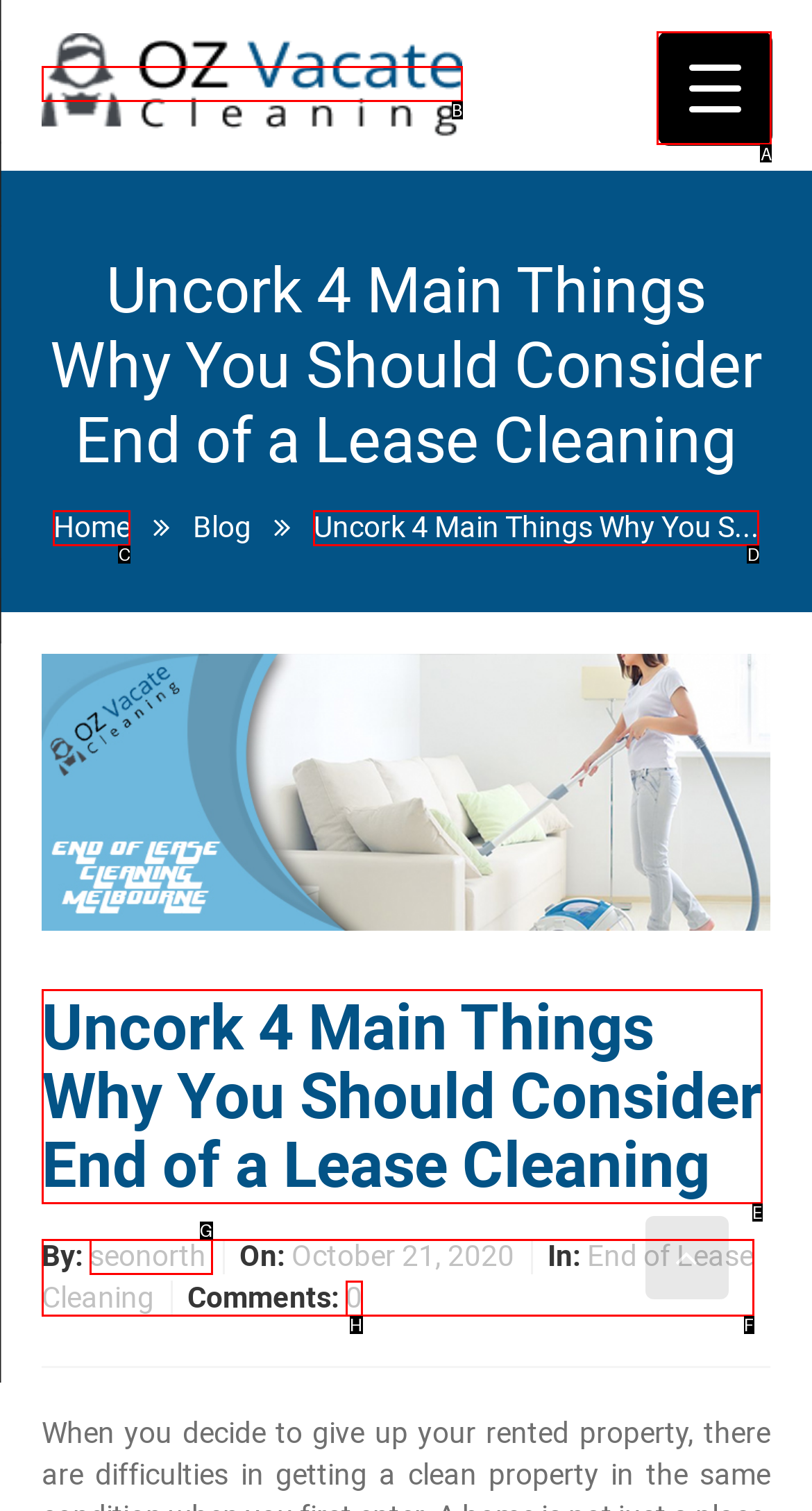Choose the HTML element you need to click to achieve the following task: Read the article 'Enter the labrinth, then leave when you don’t meet David Bowie'
Respond with the letter of the selected option from the given choices directly.

None